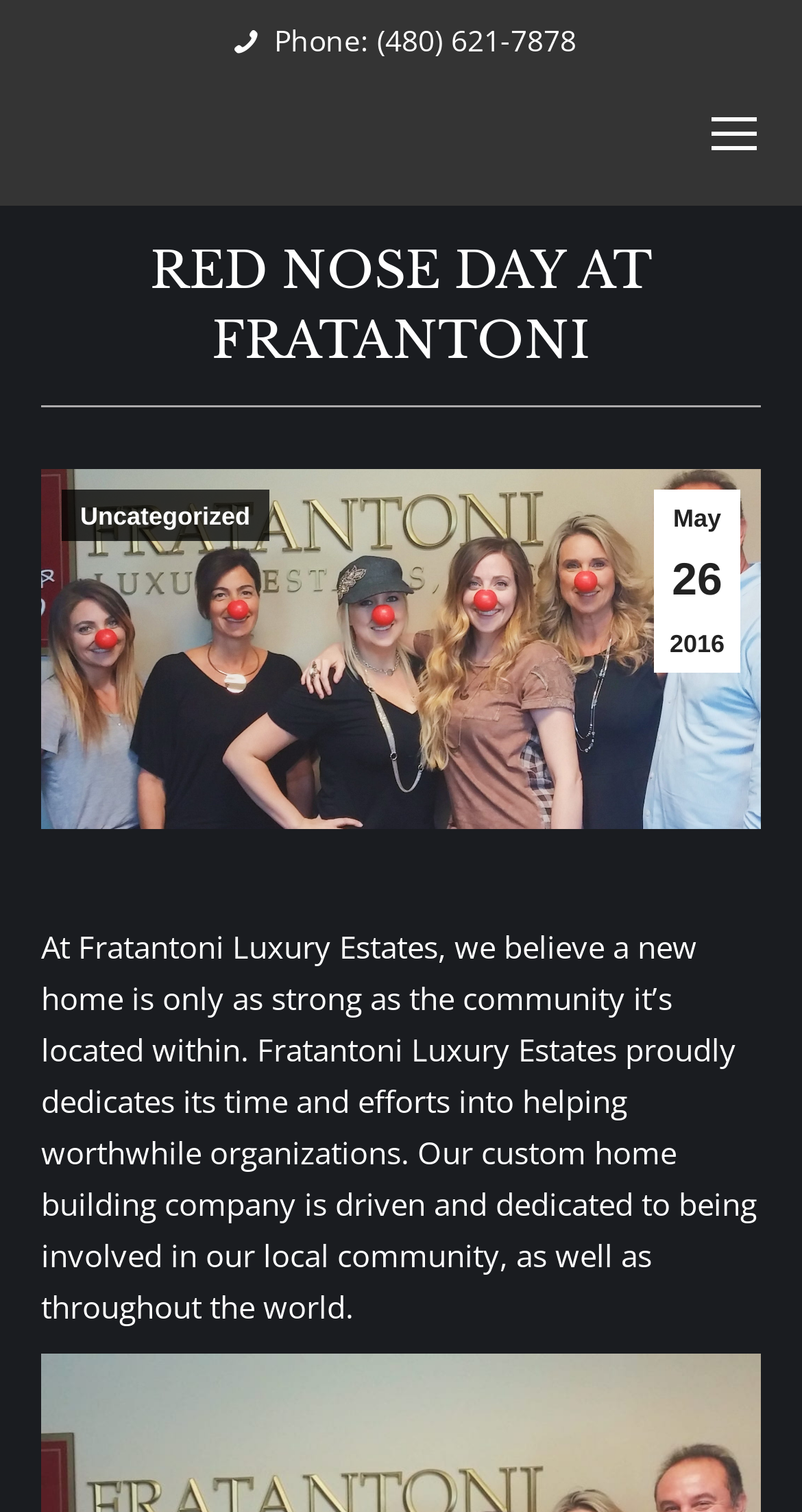What is the main title displayed on this webpage?

RED NOSE DAY AT FRATANTONI